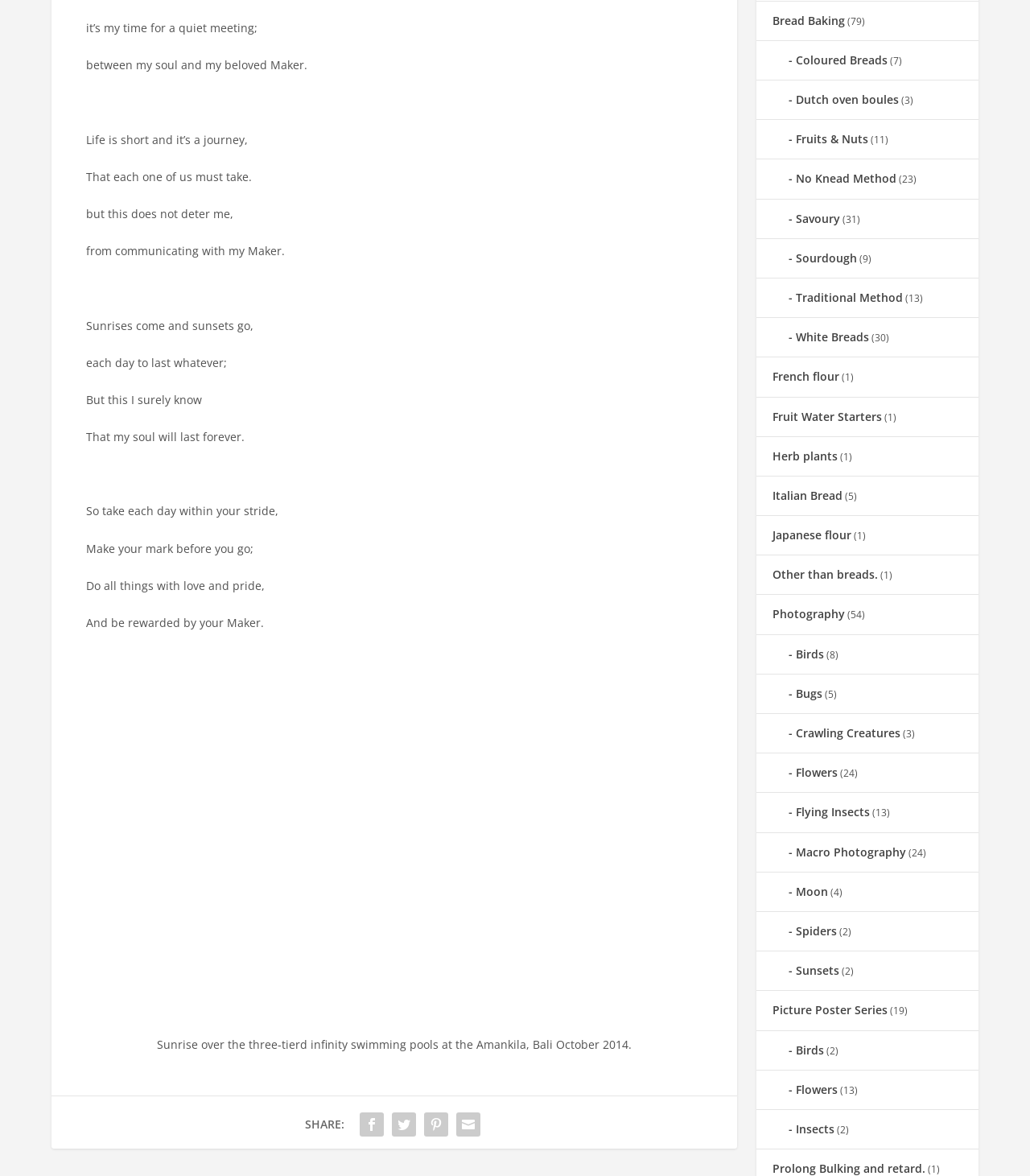Please specify the bounding box coordinates of the clickable region to carry out the following instruction: "View 'French flour' page". The coordinates should be four float numbers between 0 and 1, in the format [left, top, right, bottom].

[0.75, 0.305, 0.815, 0.318]